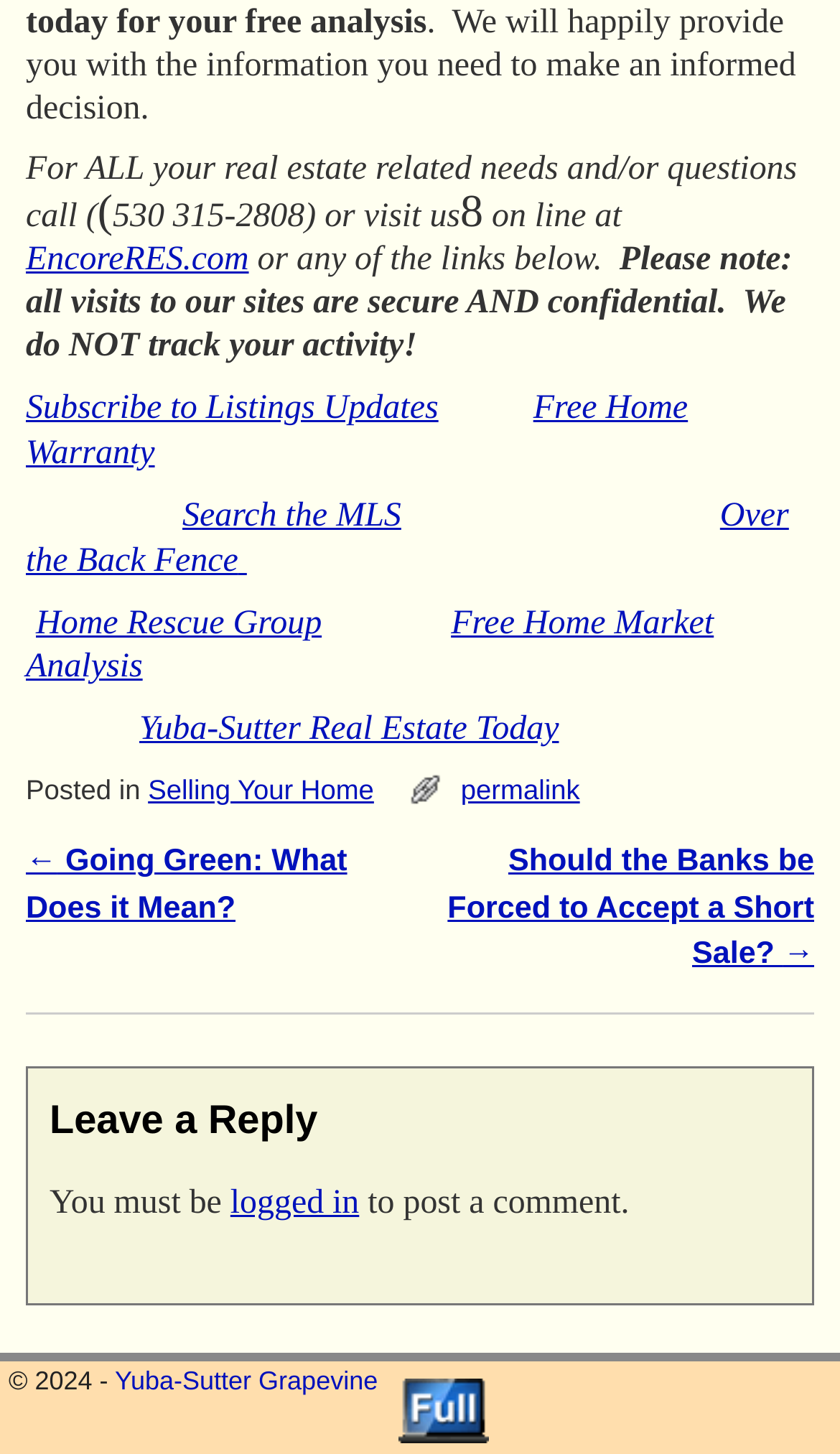Please determine the bounding box coordinates for the UI element described as: "Search the MLS".

[0.217, 0.342, 0.478, 0.367]